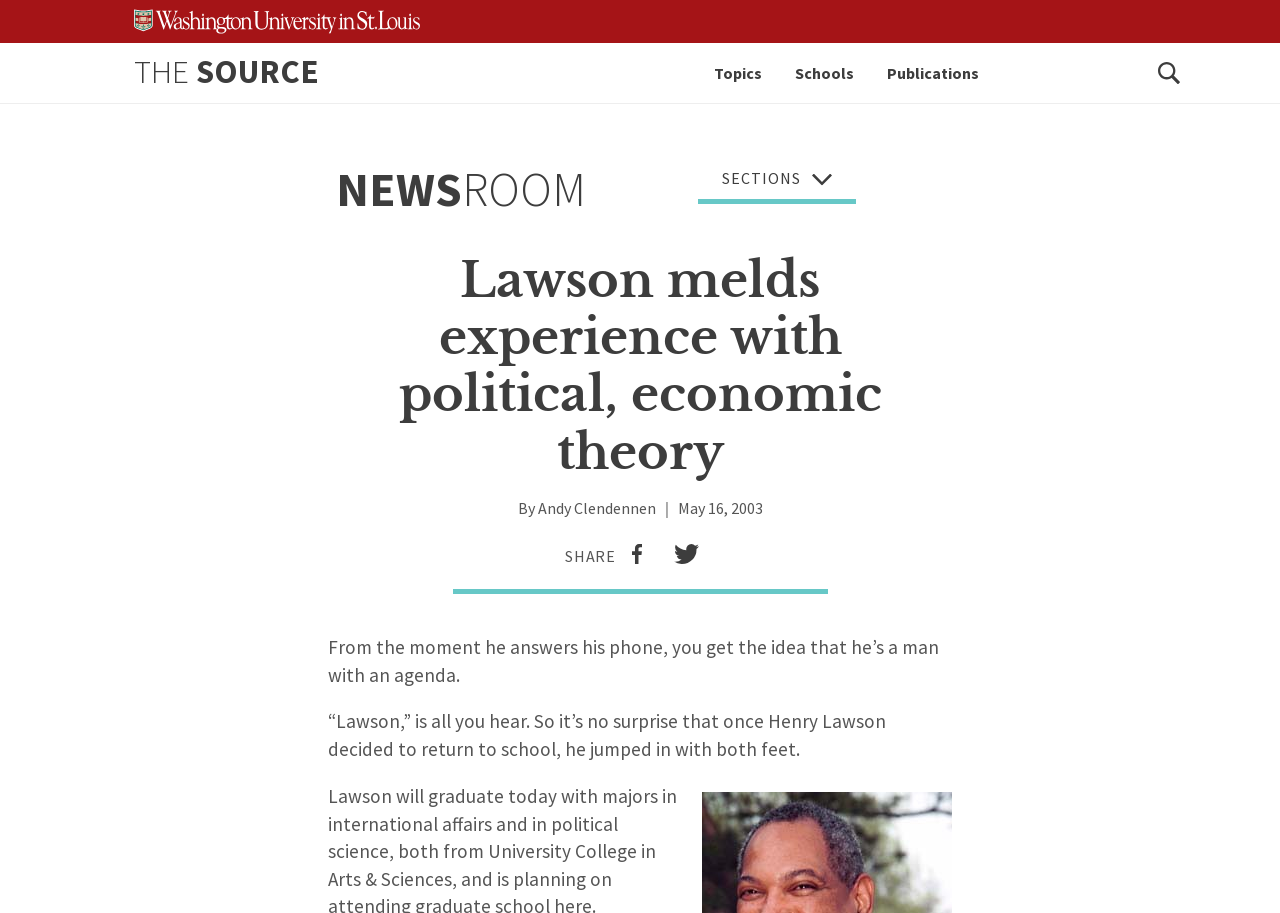Highlight the bounding box of the UI element that corresponds to this description: "Sections".

[0.545, 0.175, 0.669, 0.223]